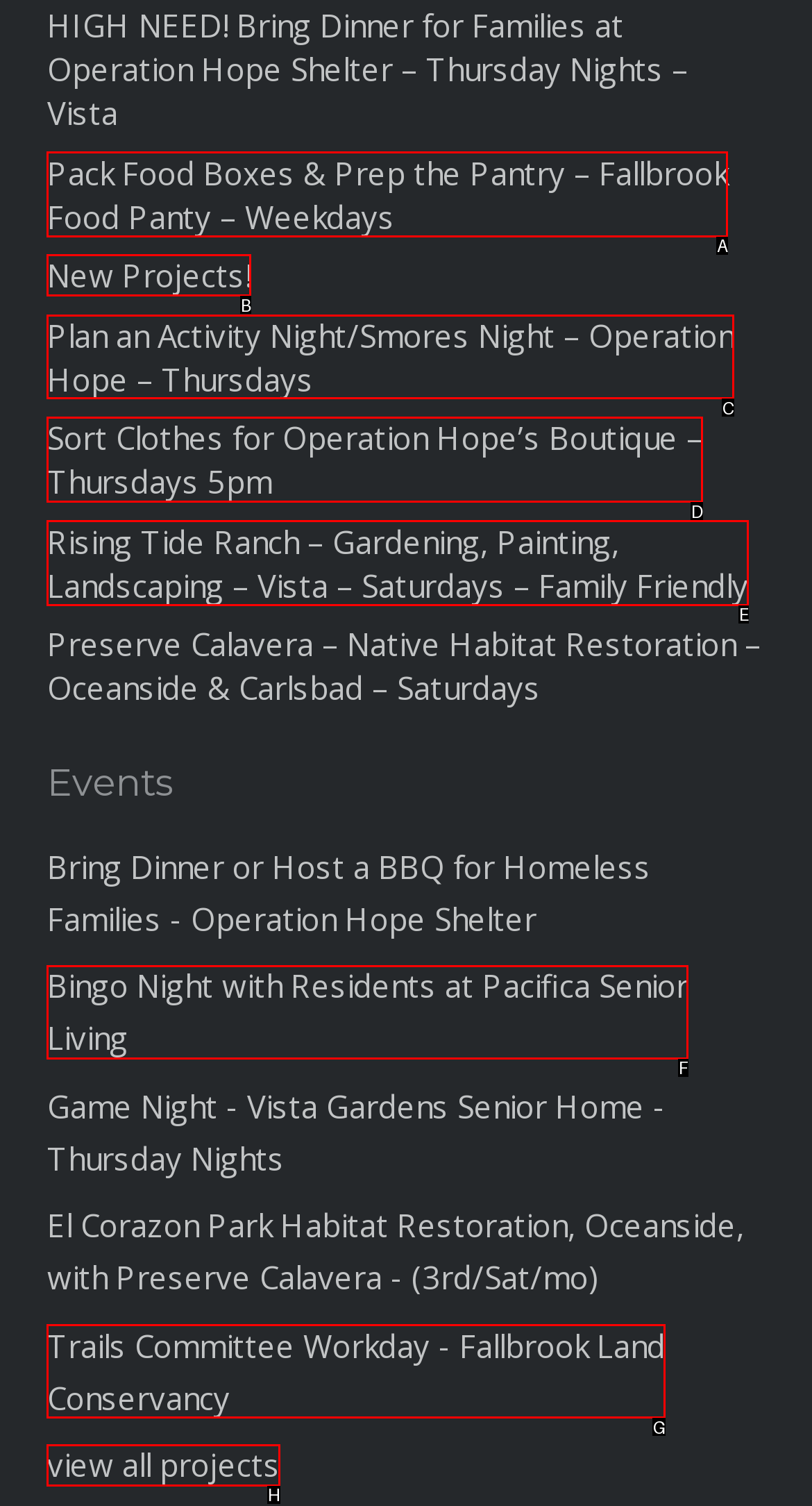Tell me which one HTML element I should click to complete the following task: Plan an Activity Night/Smores Night at Operation Hope Answer with the option's letter from the given choices directly.

C